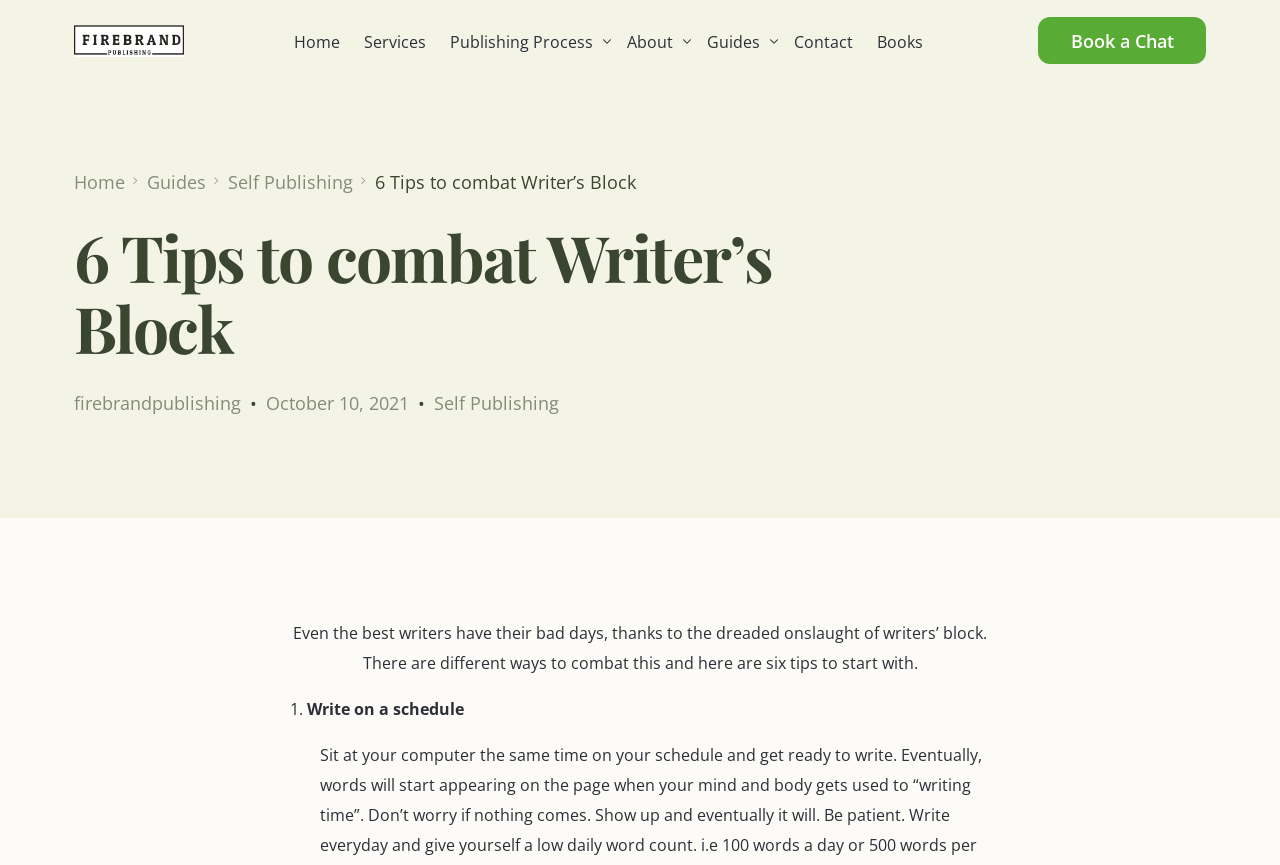Given the element description "Reviews", identify the bounding box of the corresponding UI element.

[0.481, 0.229, 0.699, 0.273]